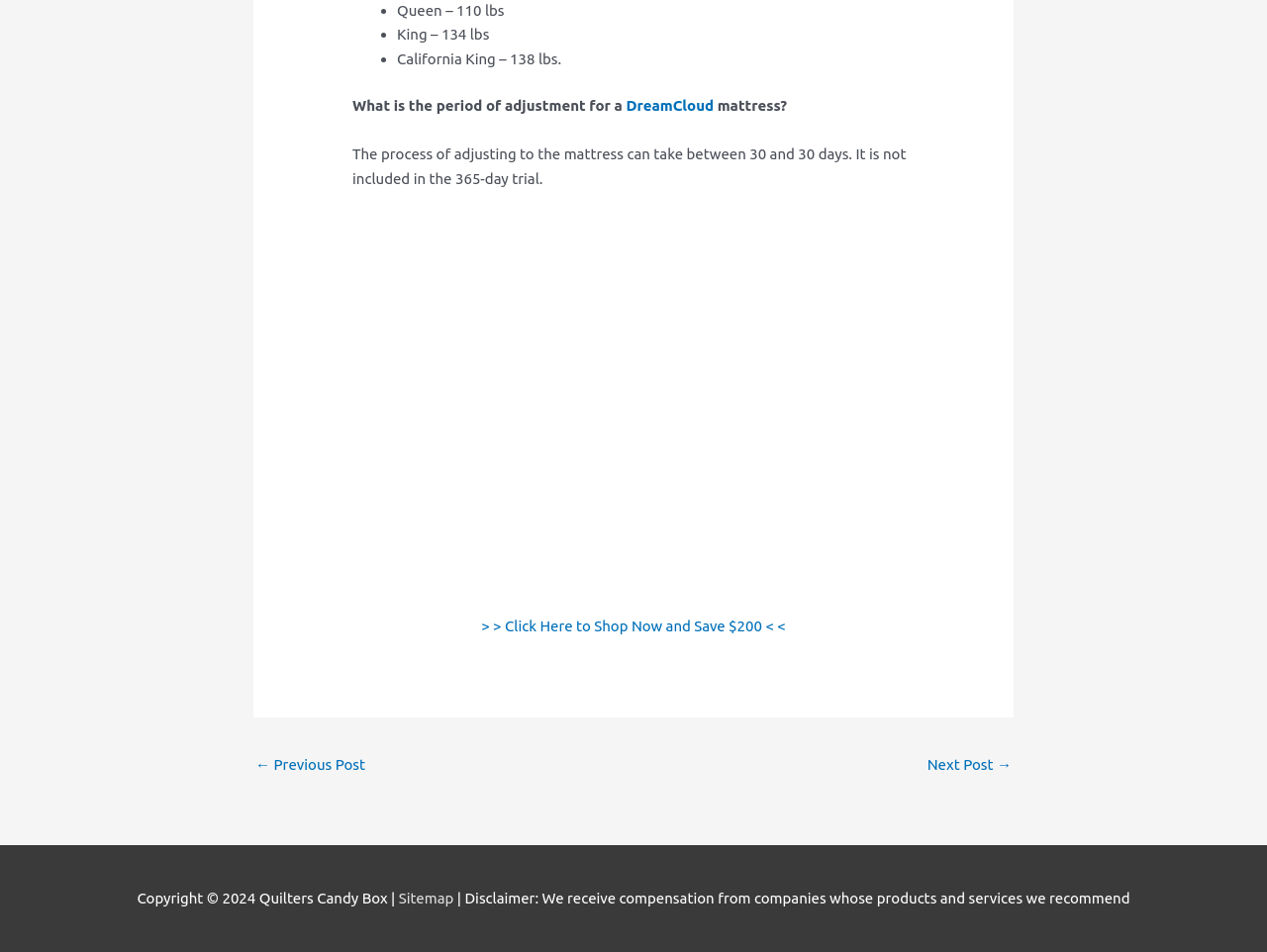What is the relationship between the website and the companies it recommends?
Analyze the image and provide a thorough answer to the question.

The webpage contains a disclaimer at the bottom, which states that the website receives compensation from companies whose products and services it recommends. This implies a financial relationship between the website and these companies.